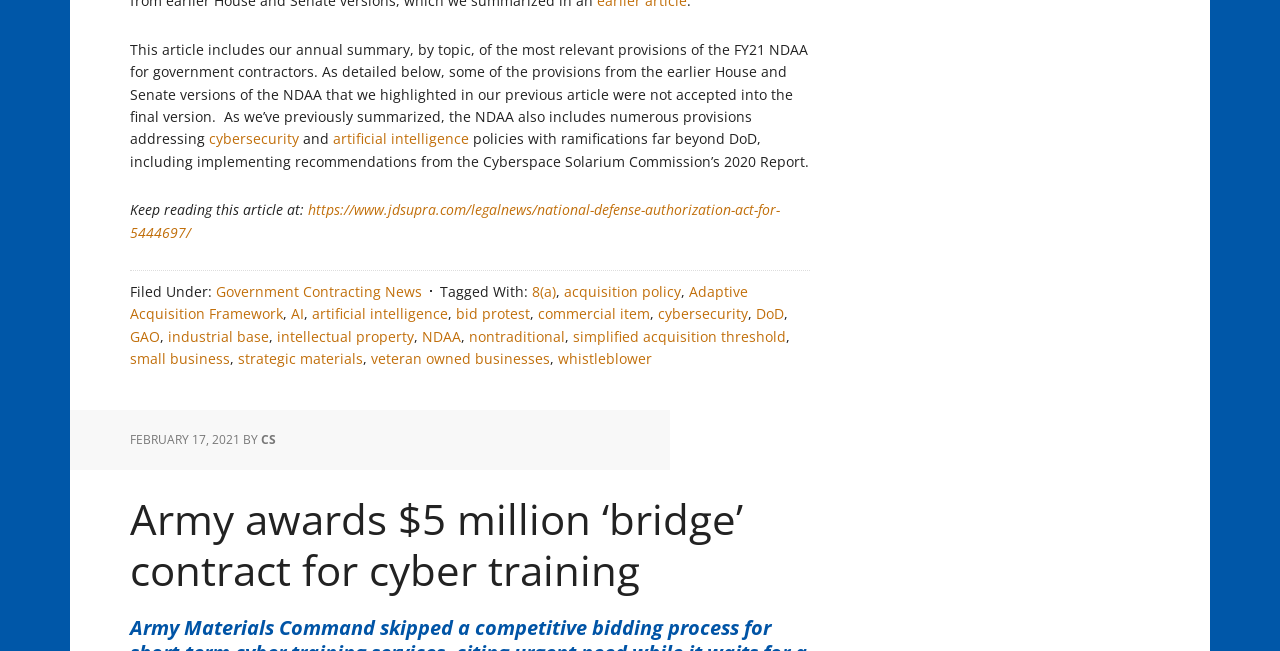Identify the bounding box coordinates of the section that should be clicked to achieve the task described: "Check the date of the article".

[0.102, 0.663, 0.188, 0.689]